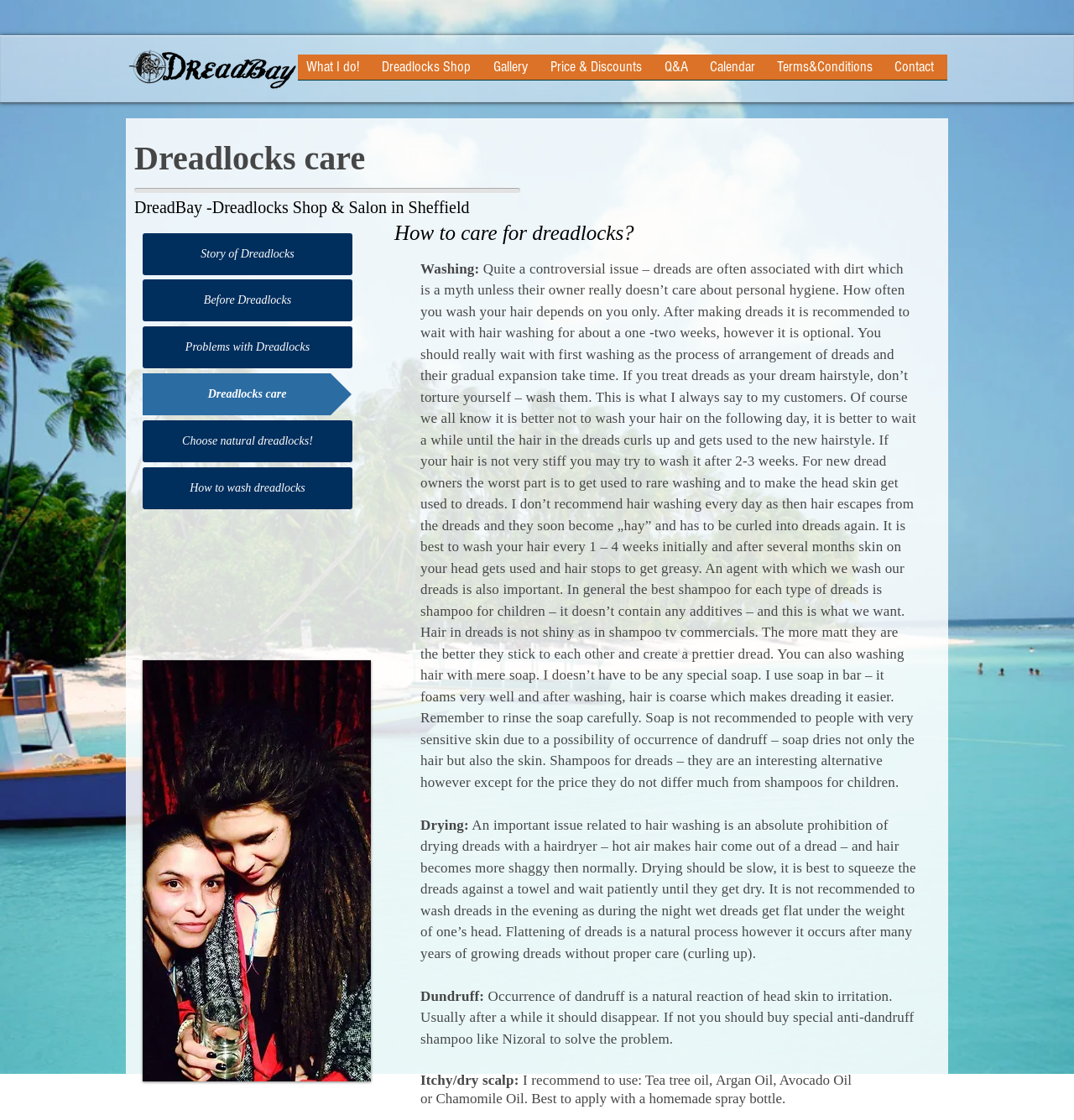Locate the bounding box coordinates of the element that needs to be clicked to carry out the instruction: "Click on 'Gallery' button". The coordinates should be given as four float numbers ranging from 0 to 1, i.e., [left, top, right, bottom].

[0.452, 0.049, 0.505, 0.081]